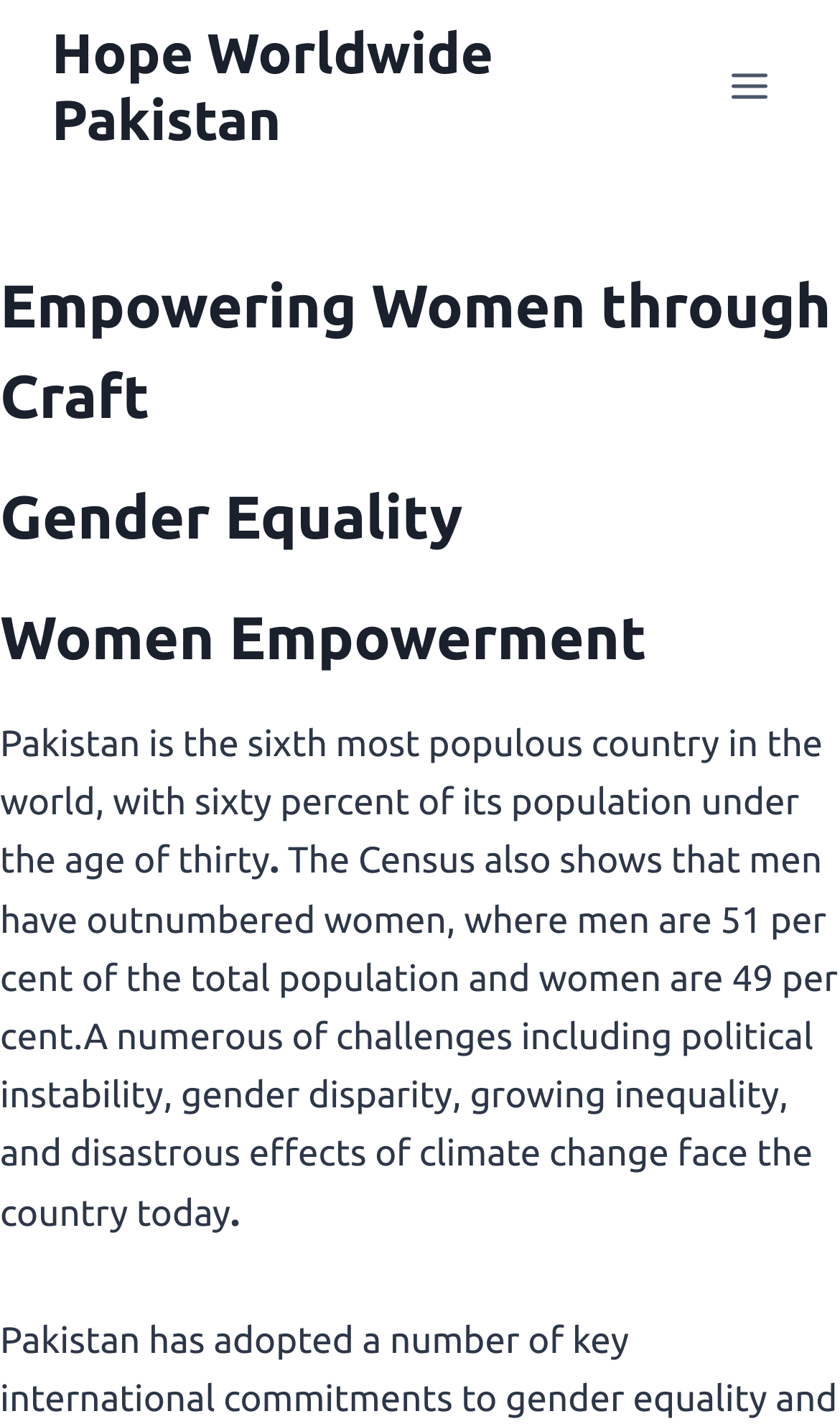Use a single word or phrase to answer the question:
What challenges face Pakistan today?

Political instability, gender disparity, etc.